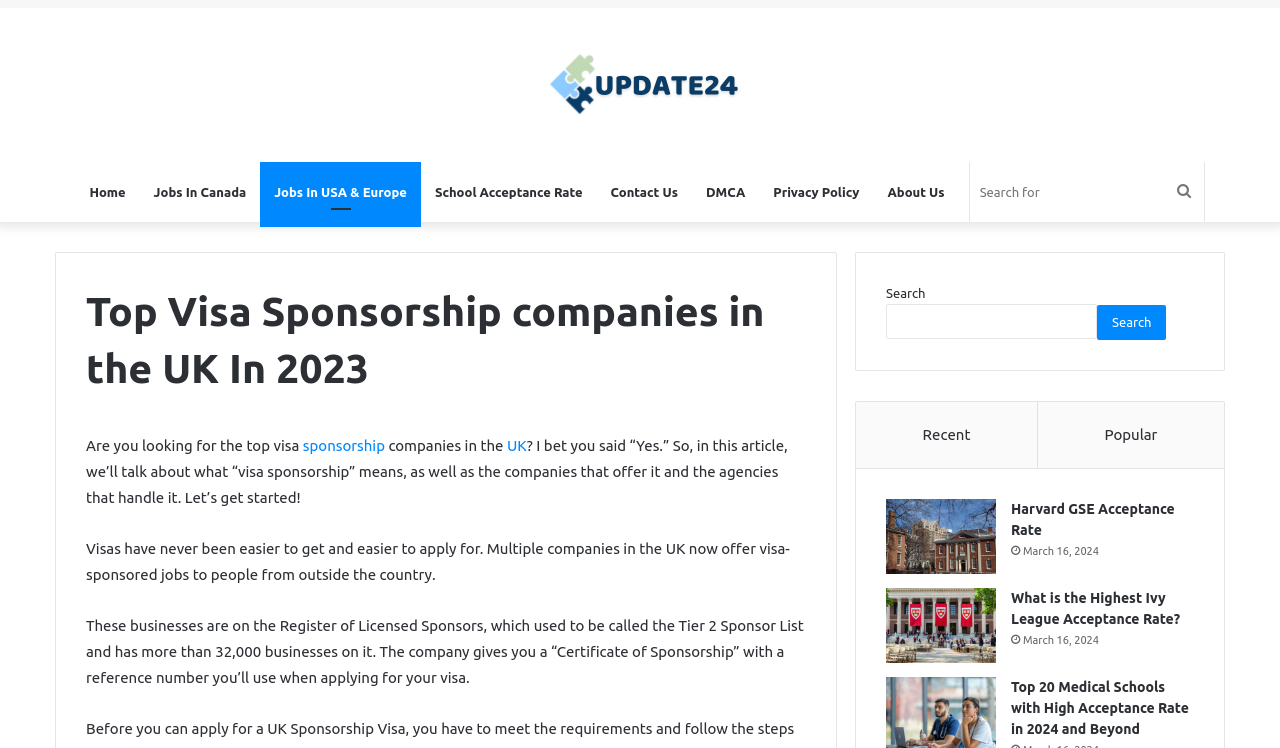Locate the bounding box coordinates of the element that should be clicked to execute the following instruction: "Search for jobs".

[0.758, 0.217, 0.94, 0.297]